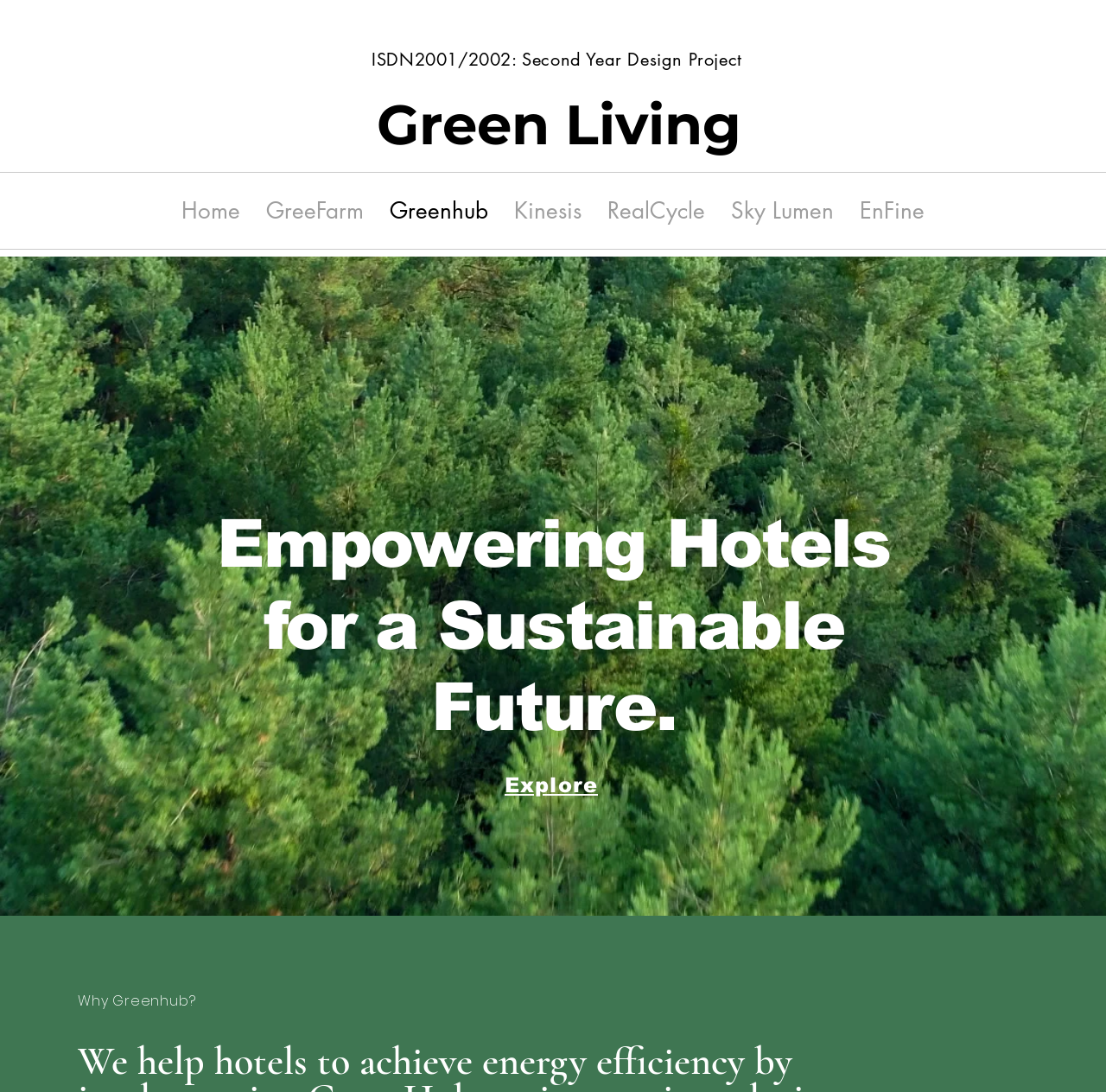Given the description RealCycle, predict the bounding box coordinates of the UI element. Ensure the coordinates are in the format (top-left x, top-left y, bottom-right x, bottom-right y) and all values are between 0 and 1.

[0.538, 0.159, 0.649, 0.228]